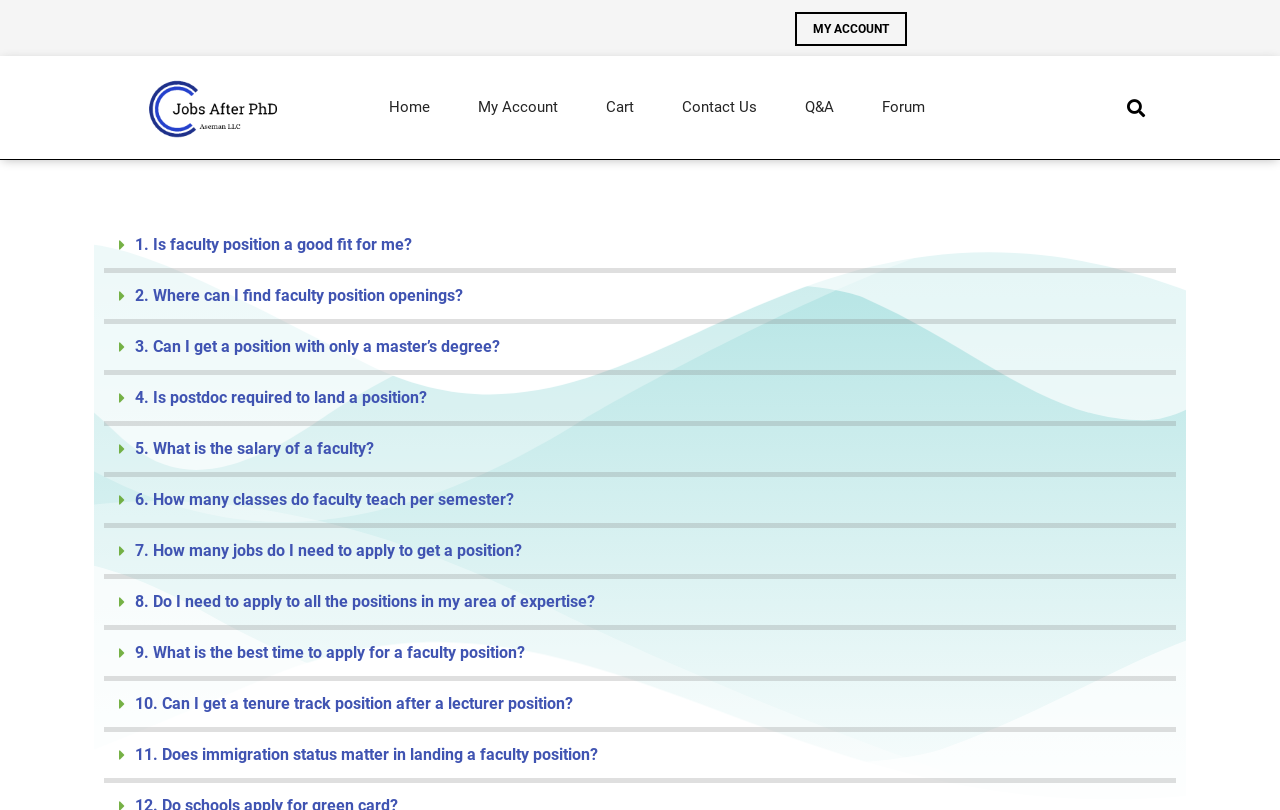Please provide the bounding box coordinates for the element that needs to be clicked to perform the following instruction: "Click on the 'Q&A' link". The coordinates should be given as four float numbers between 0 and 1, i.e., [left, top, right, bottom].

[0.612, 0.099, 0.669, 0.166]